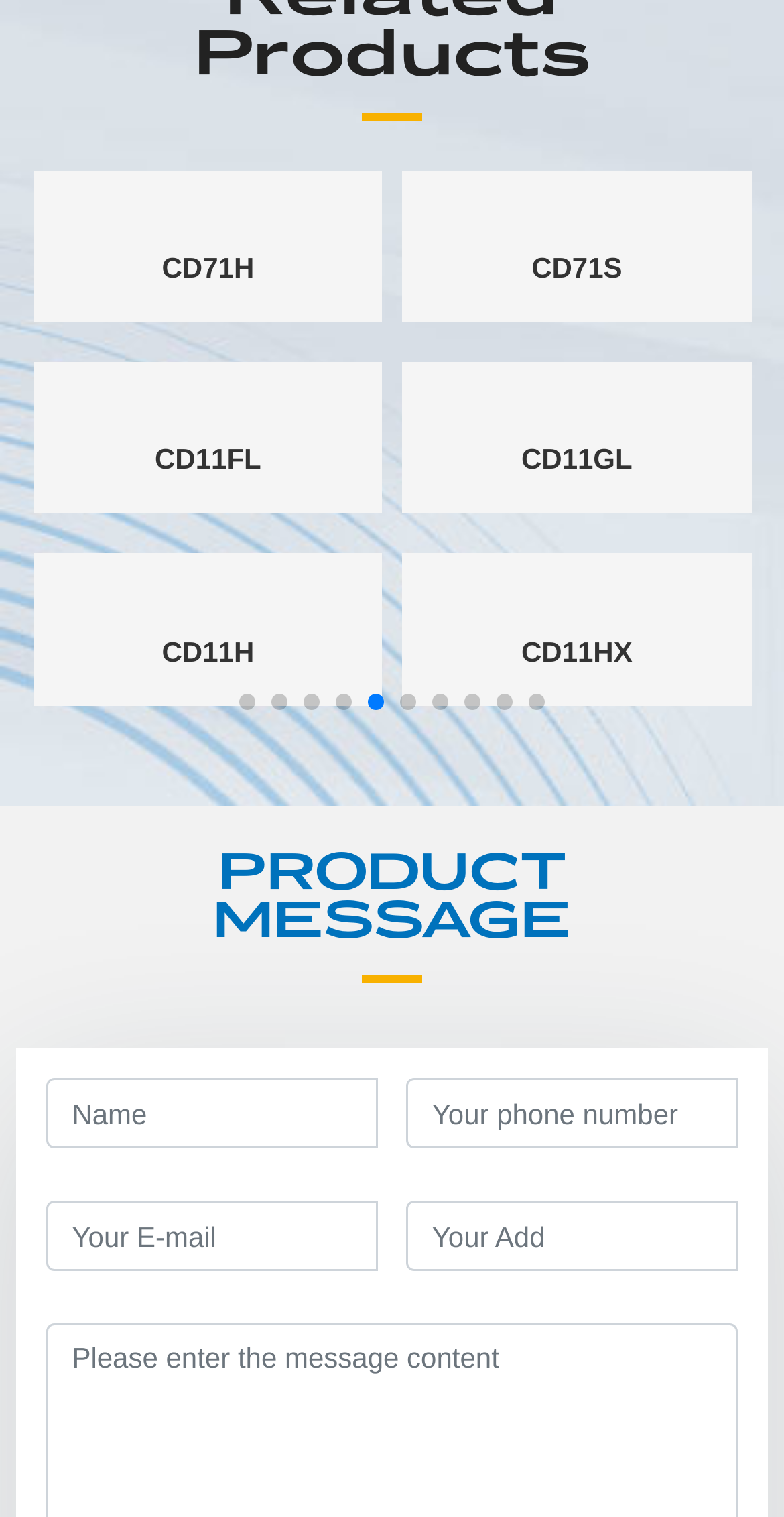How many textboxes are there?
Look at the image and respond to the question as thoroughly as possible.

There are four textboxes with labels 'Name', 'Your phone number', 'Your E-mail', and 'Your Add', which are likely used to collect user input or information.